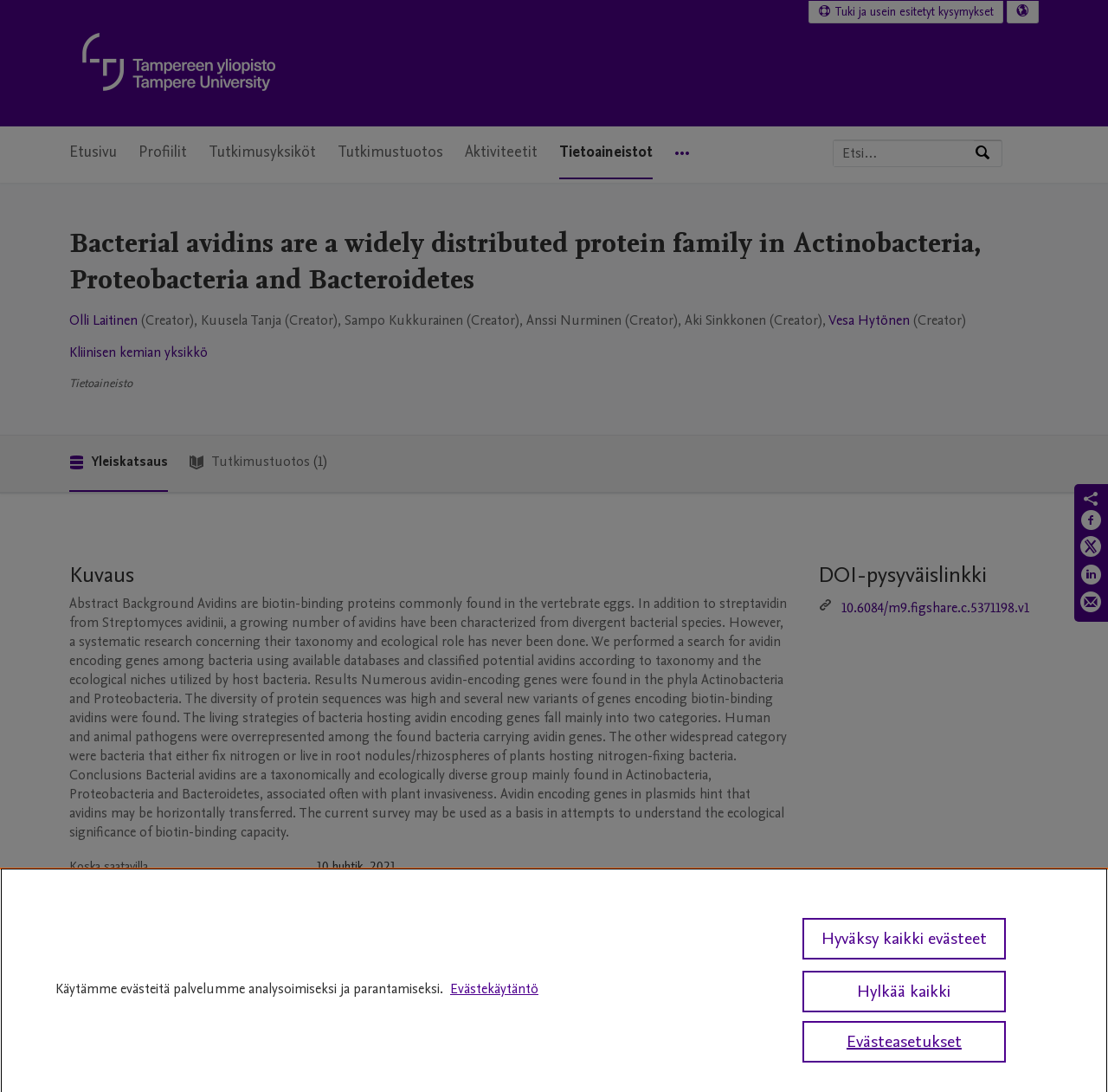Create a full and detailed caption for the entire webpage.

This webpage is a research portal from the University of Tampere, featuring a study on bacterial avidins. At the top, there is a navigation menu with links to the main page, profiles, research units, research outputs, activities, and datasets. Below the navigation menu, there is a search bar where users can search for expertise, names, or keywords.

The main content of the page is divided into several sections. The first section displays the title of the research, "Bacterial avidins are a widely distributed protein family in Actinobacteria, Proteobacteria and Bacteroidetes," along with the names of the creators, Olli Laitinen, Kuusela Tanja, Sampo Kukkurainen, Anssi Nurminen, and Aki Sinkkonen.

The next section provides a description of the research, which is an abstract that summarizes the background, results, and conclusions of the study. The abstract is followed by a table and a section titled "Field of science, Statistics Finland," which lists the field of science as "Biolääketieteet" (Biomedical Sciences).

Below the abstract, there is a section with links to share the research on social media platforms, including Facebook, Twitter, and LinkedIn. On the right side of the page, there is a column with links to the university's support and frequently asked questions, as well as a language selection button.

At the bottom of the page, there is a modal dialog box with a privacy notice, which informs users about the use of cookies on the website and provides links to more information about privacy and cookie policies.